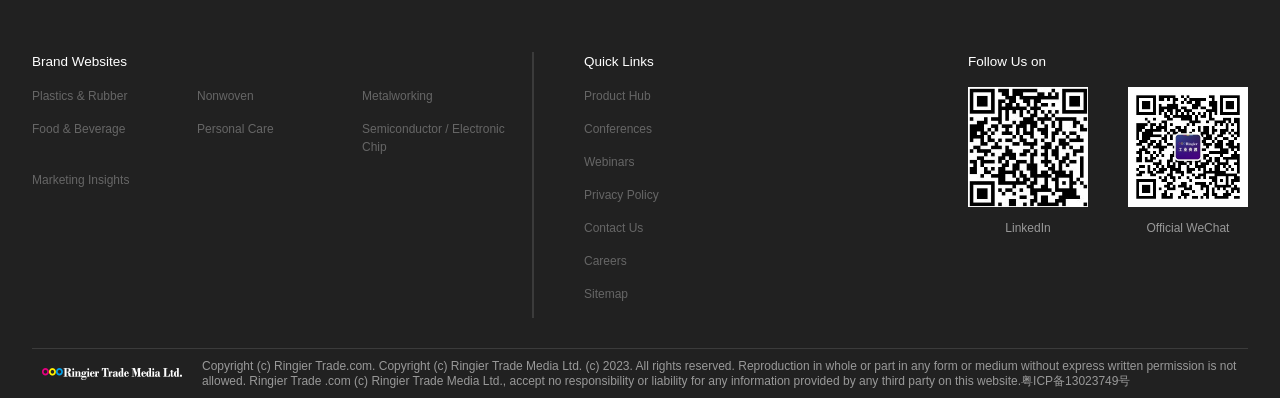What is the first industry listed?
Using the information from the image, give a concise answer in one word or a short phrase.

Plastics & Rubber